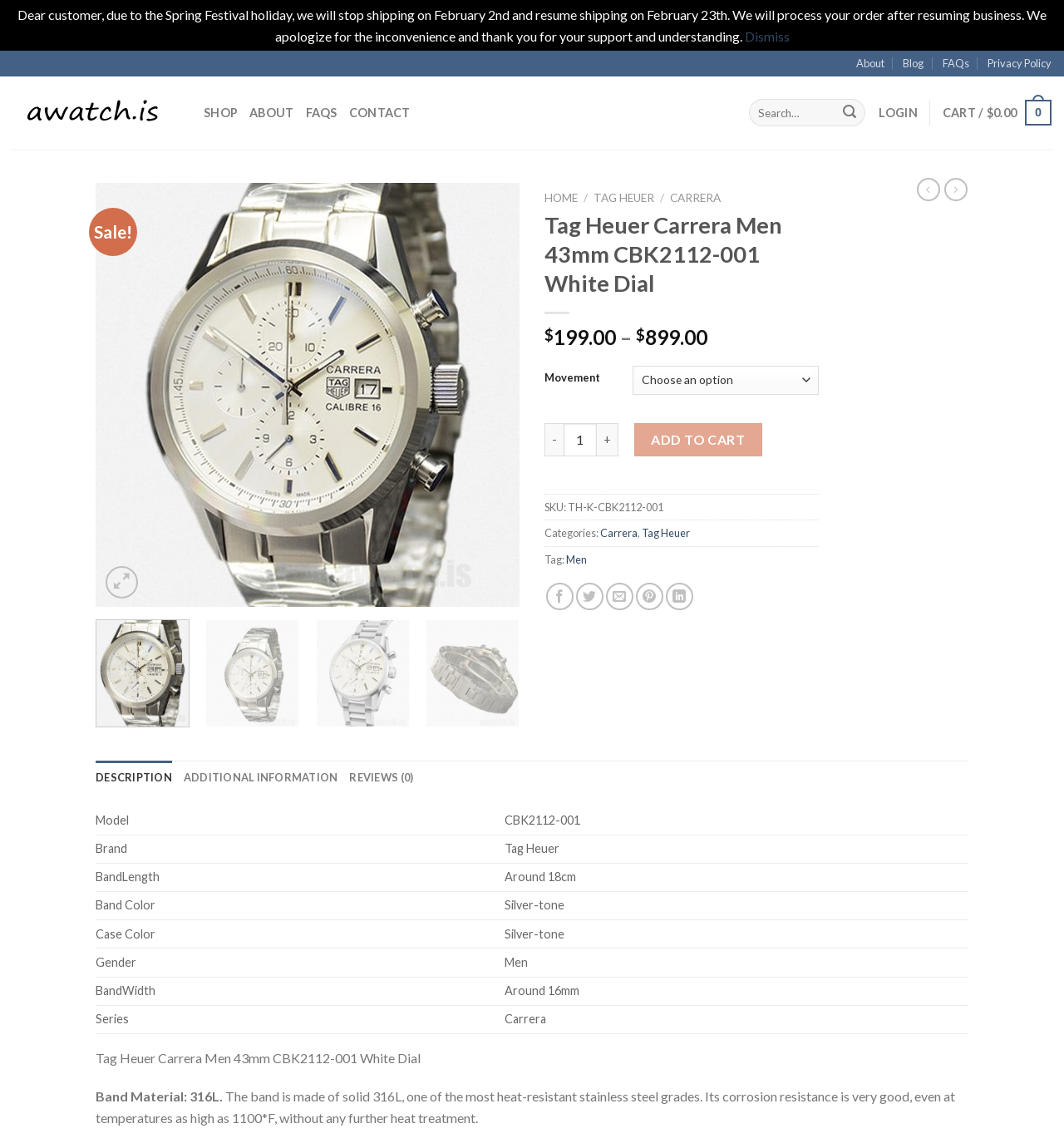Articulate a detailed summary of the webpage's content and design.

This webpage is about a Tag Heuer Carrera Men 43mm CBK2112-001 White Dial watch, specifically a replica watch. At the top, there is a notification about the Spring Festival holiday, informing customers that shipping will be stopped from February 2nd to 23th. Below this notification, there are links to "About", "Blog", "FAQs", and "Privacy Policy" on the top right corner.

The main content of the page is divided into two sections. On the left, there is a large image of the watch, with a "Sale!" label on top. Below the image, there are navigation buttons to view more images of the watch. On the right, there is a detailed description of the watch, including its price, movement, and quantity. The price is listed as $199.00, with an original price of $899.00. There is also a "ADD TO CART" button.

Below the product description, there are links to share the product on social media platforms, such as Facebook, Twitter, and Pinterest. There is also a tab list with three tabs: "DESCRIPTION", "ADDITIONAL INFORMATION", and "REVIEWS (0)". The "DESCRIPTION" tab is selected by default, and it displays a table with detailed specifications of the watch, including its model, brand, band length, band color, and case color.

At the very top of the page, there is a search bar and a navigation menu with links to "SHOP", "ABOUT", "FAQS", "CONTACT", and "LOGIN". On the top right corner, there is a cart icon with a price of $0.00.